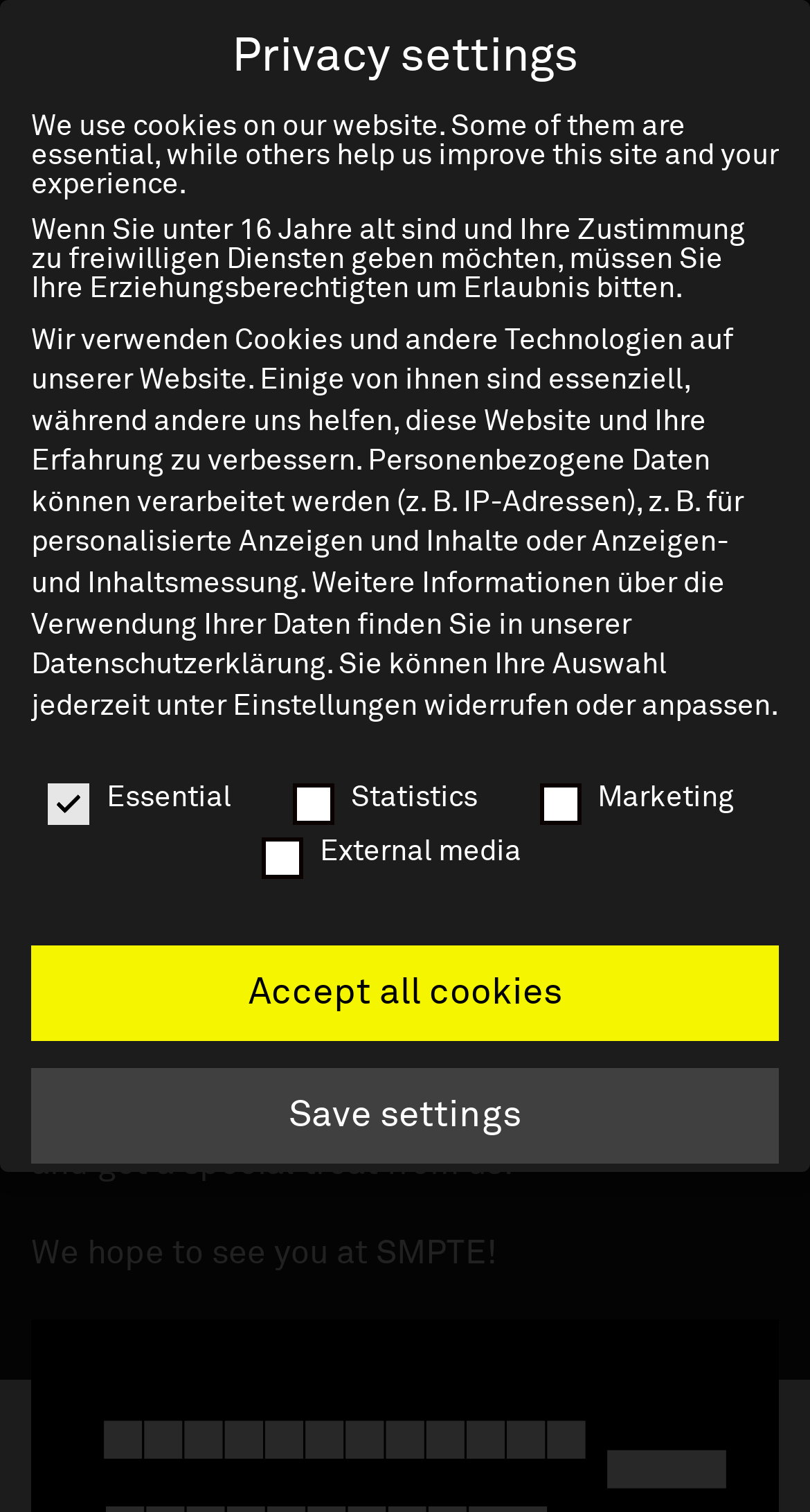Respond with a single word or phrase:
What type of drives does the new appliance feature?

NVME drives